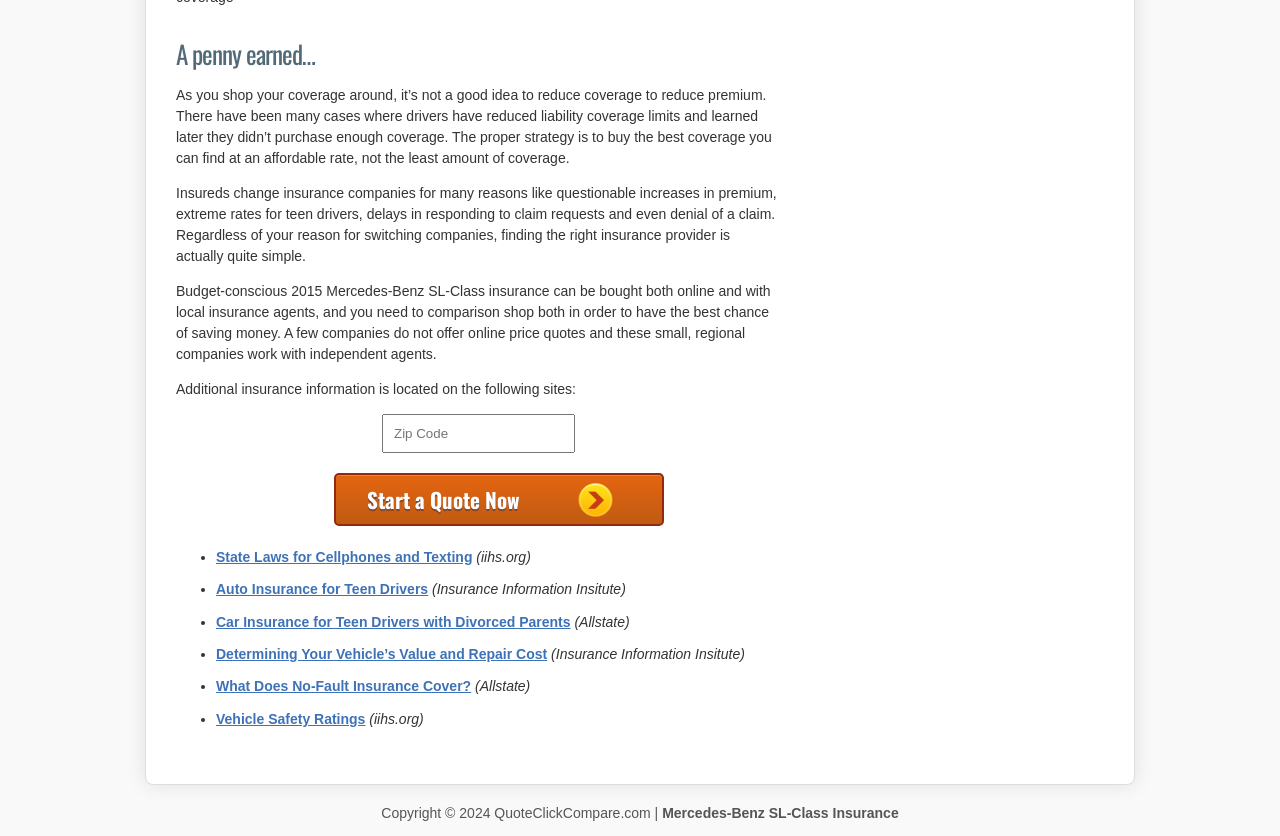Determine the bounding box for the described UI element: "Mercedes-Benz SL-Class Insurance".

[0.517, 0.963, 0.702, 0.982]